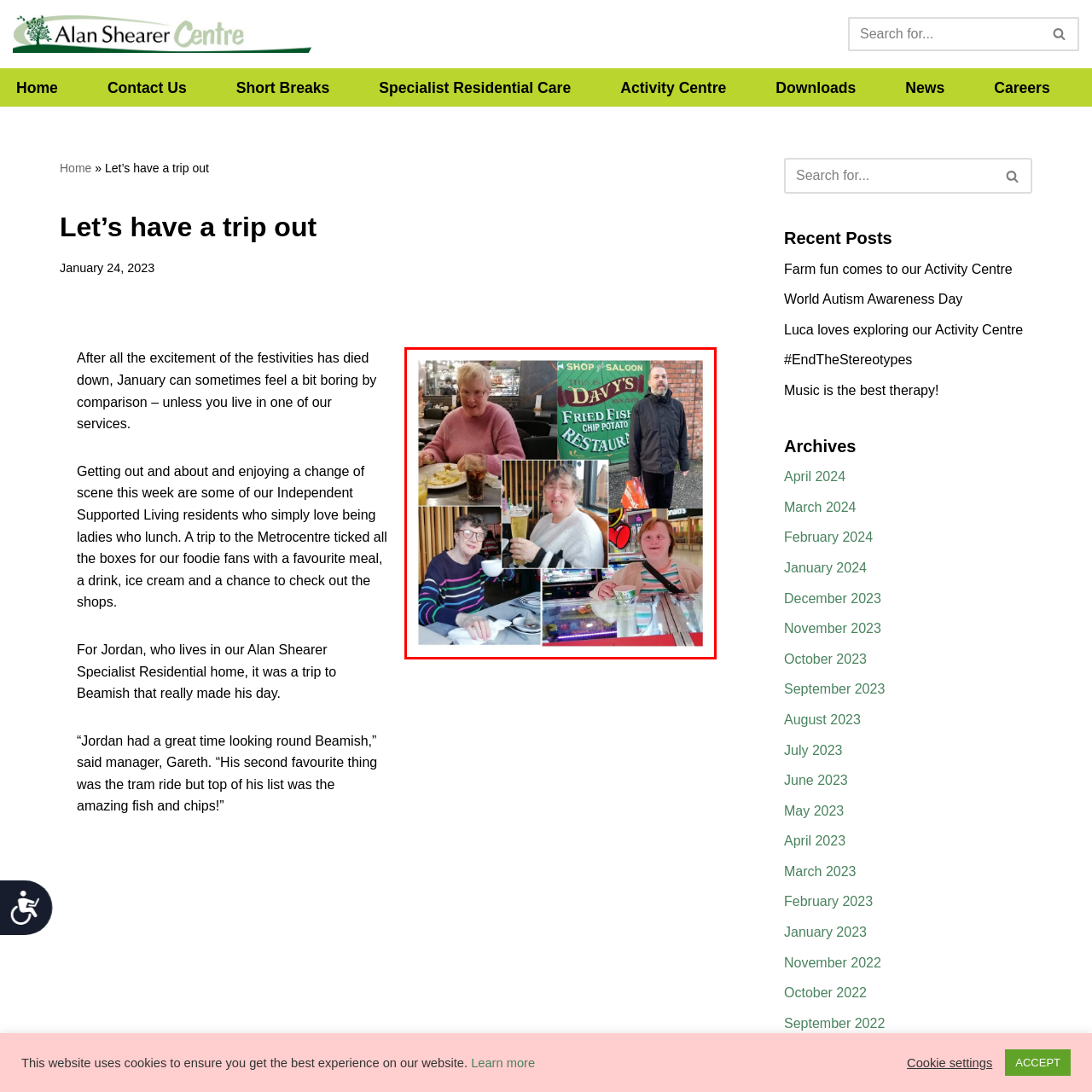Describe the features and objects visible in the red-framed section of the image in detail.

The image captures a delightful outing featuring a diverse group of individuals enjoying a day trip. In the center, an enthusiastic woman is smiling widely while seated at a café, showcasing her happiness during the experience. Surrounding her are snapshots of other participants: a woman in a pink sweater drinking a beverage, a man with a beard standing by a sign that reads "Dave’s Fried Fish Chip Potato Restaurant," and another woman happily holding a drink, each embodying the joy of the moment. 

To the left, a woman in a striped shirt enjoys her drink, while there are glimpses of colorful surroundings, hinting at the various activities and settings they explored during the trip. Each person's facial expressions radiate contentment, highlighting the fulfilling nature of social inclusion and the enjoyment of shared experiences among friends, reflecting the essence of community engagement.